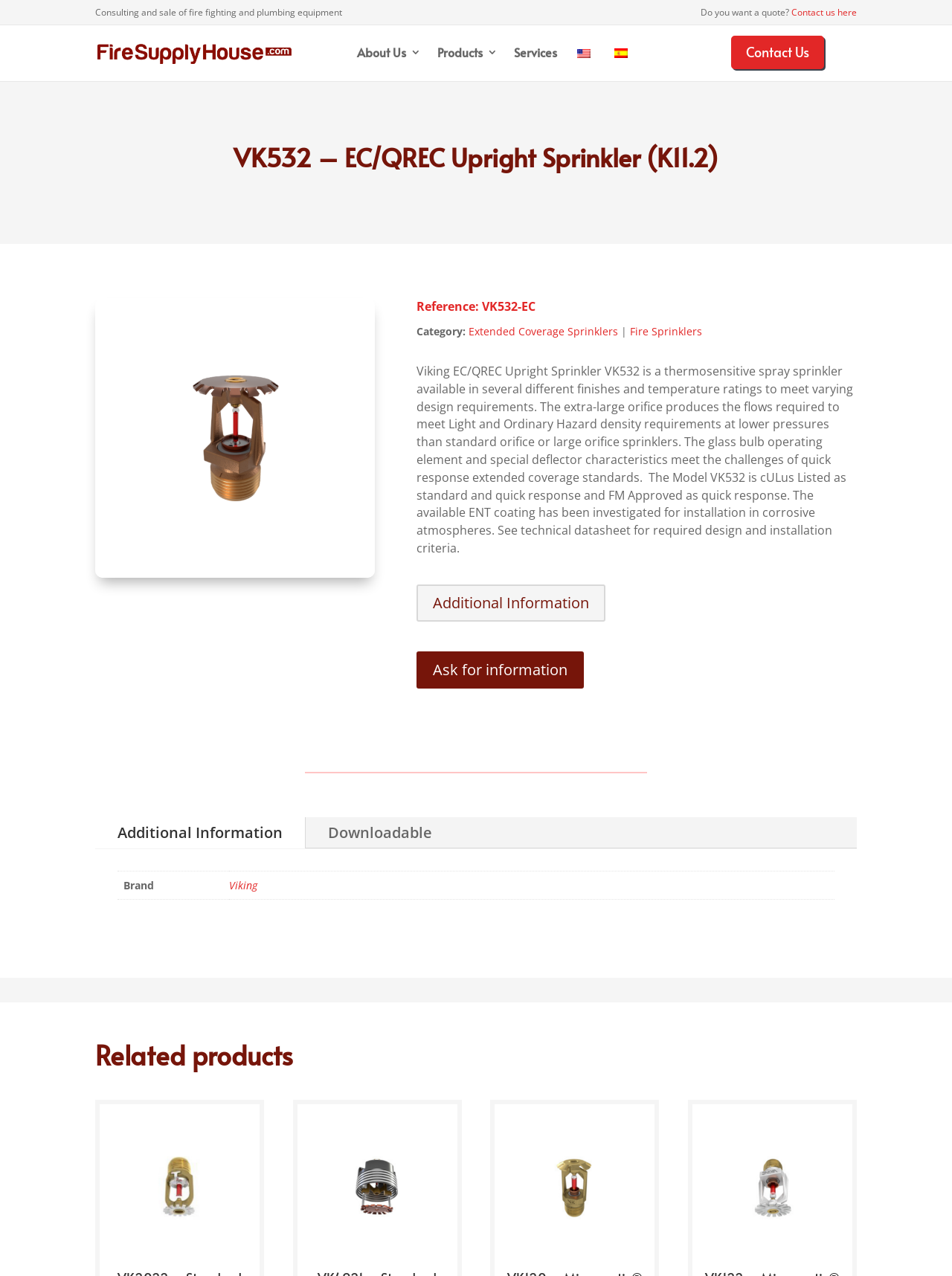Locate the bounding box coordinates of the segment that needs to be clicked to meet this instruction: "Explore related products".

[0.1, 0.801, 0.9, 0.862]